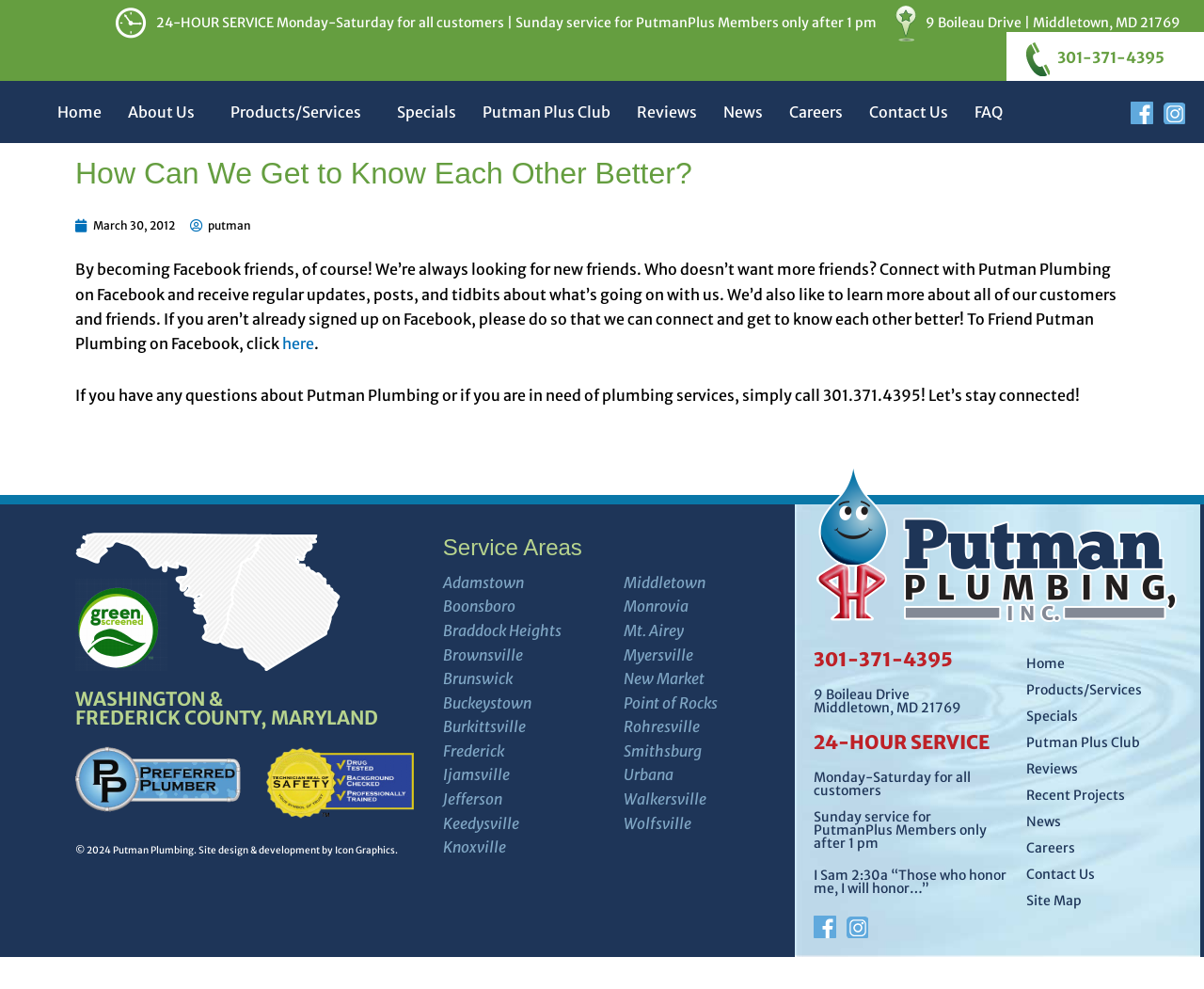Please identify the coordinates of the bounding box that should be clicked to fulfill this instruction: "Connect with Putman Plumbing on Facebook".

[0.062, 0.263, 0.927, 0.357]